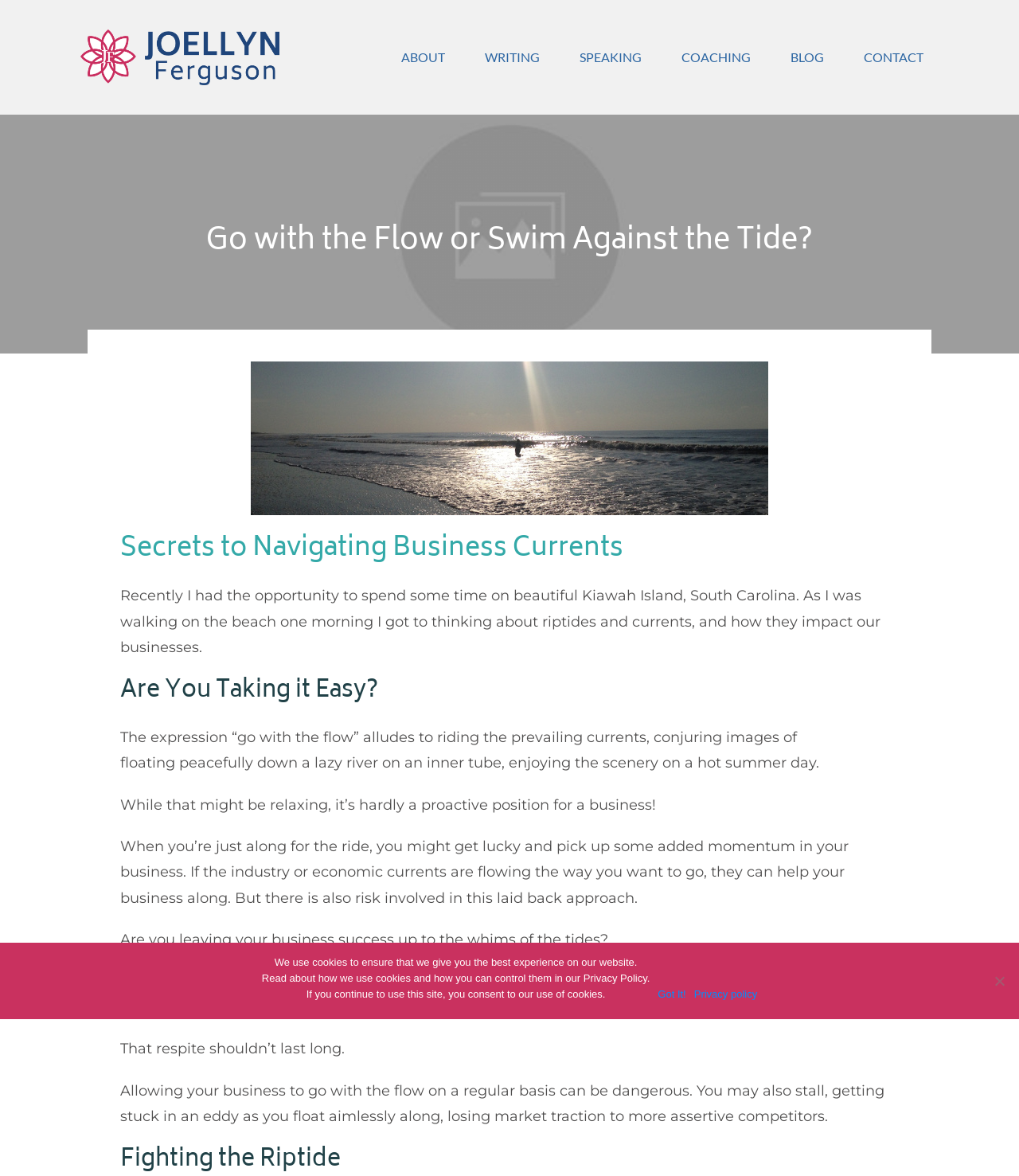Locate the bounding box of the user interface element based on this description: "Privacy policy".

[0.681, 0.839, 0.743, 0.852]